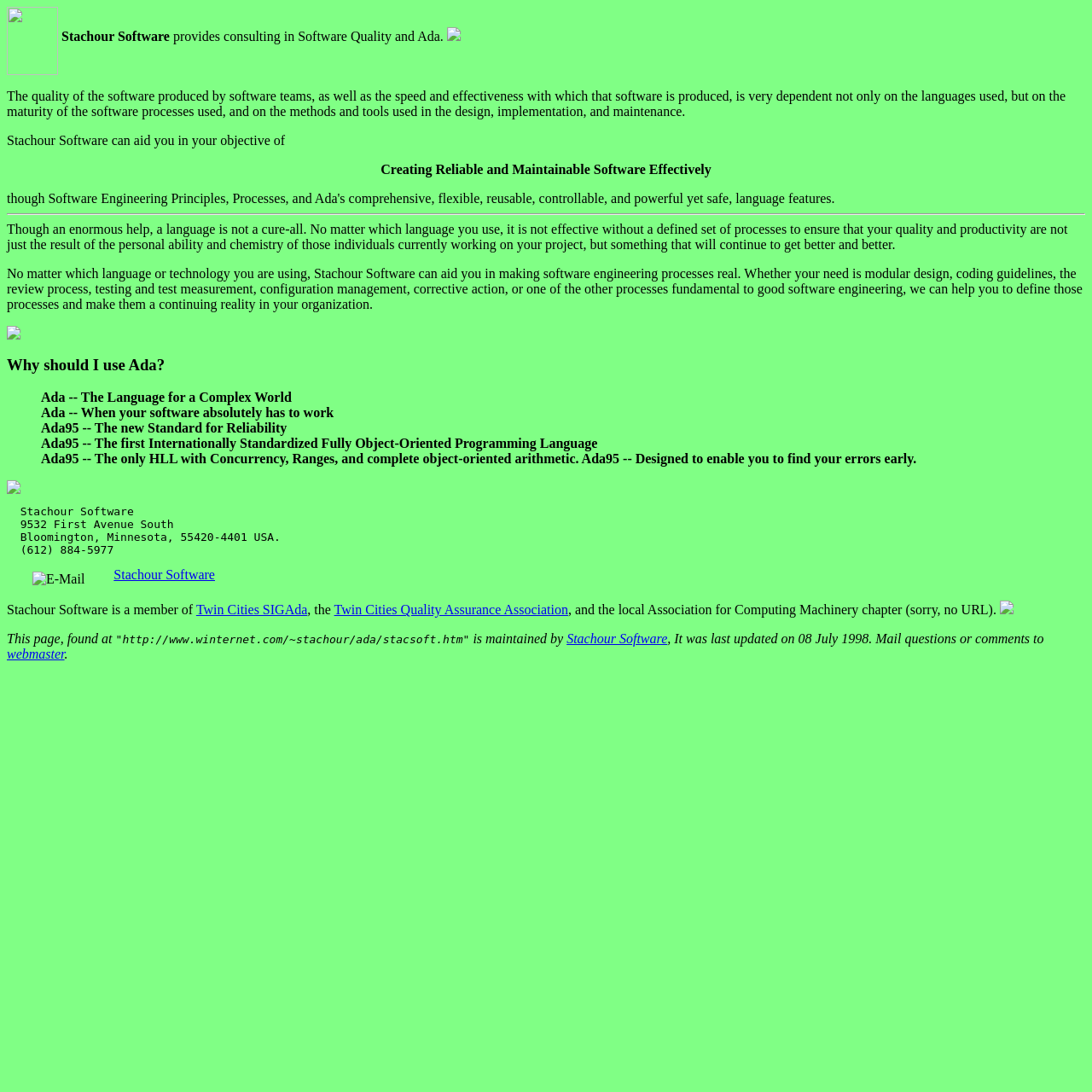Use a single word or phrase to respond to the question:
What is the main focus of Stachour Software?

Ada, Software Quality, and Software Process